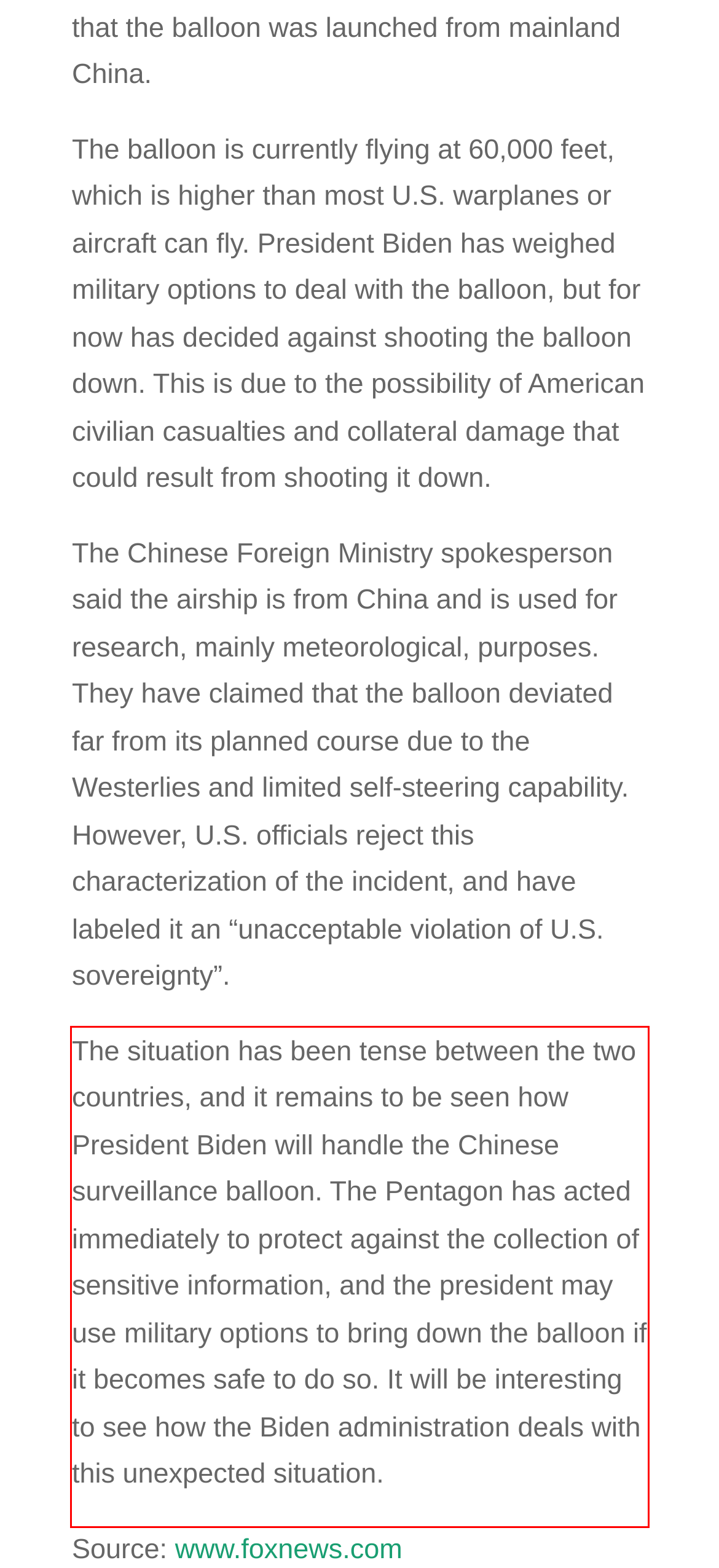Identify the text inside the red bounding box on the provided webpage screenshot by performing OCR.

The situation has been tense between the two countries, and it remains to be seen how President Biden will handle the Chinese surveillance balloon. The Pentagon has acted immediately to protect against the collection of sensitive information, and the president may use military options to bring down the balloon if it becomes safe to do so. It will be interesting to see how the Biden administration deals with this unexpected situation.